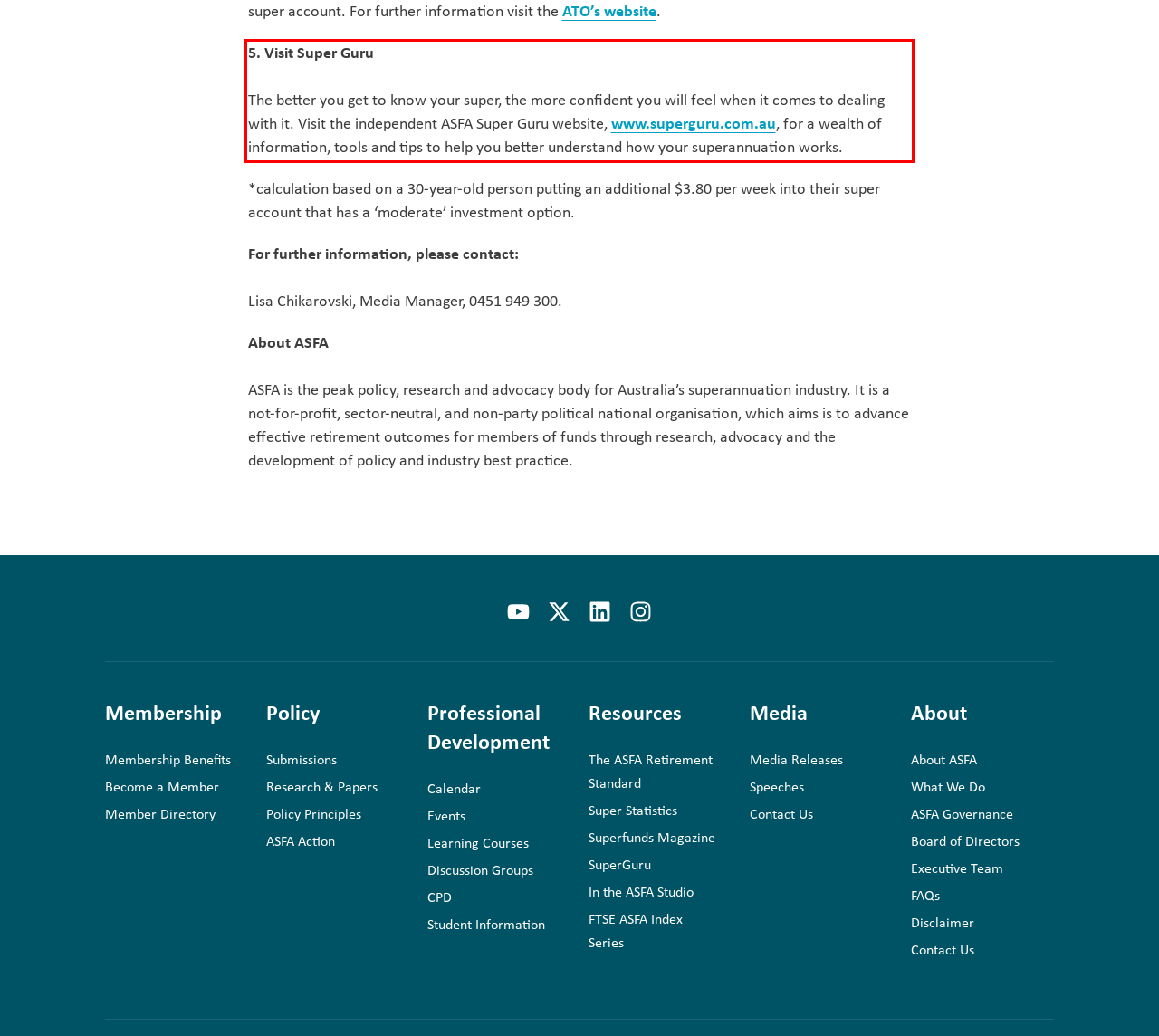There is a screenshot of a webpage with a red bounding box around a UI element. Please use OCR to extract the text within the red bounding box.

5. Visit Super Guru The better you get to know your super, the more confident you will feel when it comes to dealing with it. Visit the independent ASFA Super Guru website, www.superguru.com.au, for a wealth of information, tools and tips to help you better understand how your superannuation works.